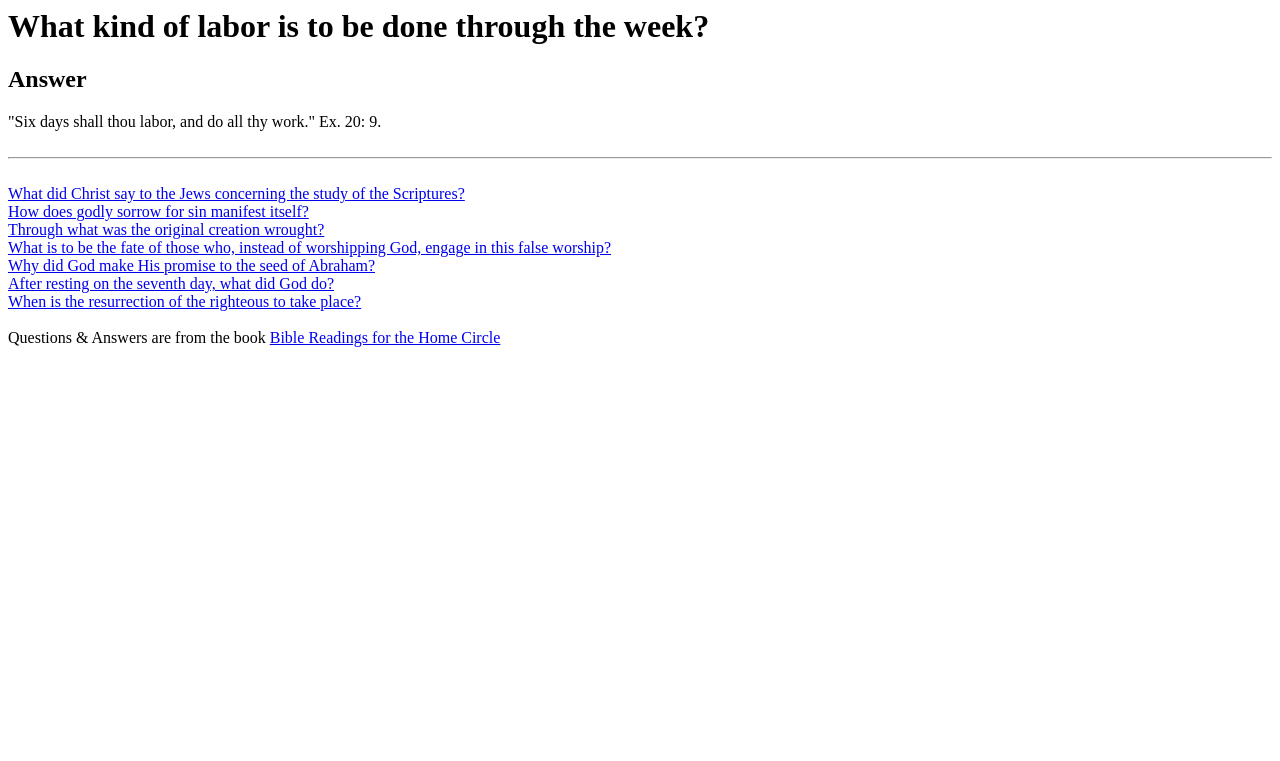What is the biblical commandment for labor?
Answer the question with a single word or phrase derived from the image.

Six days